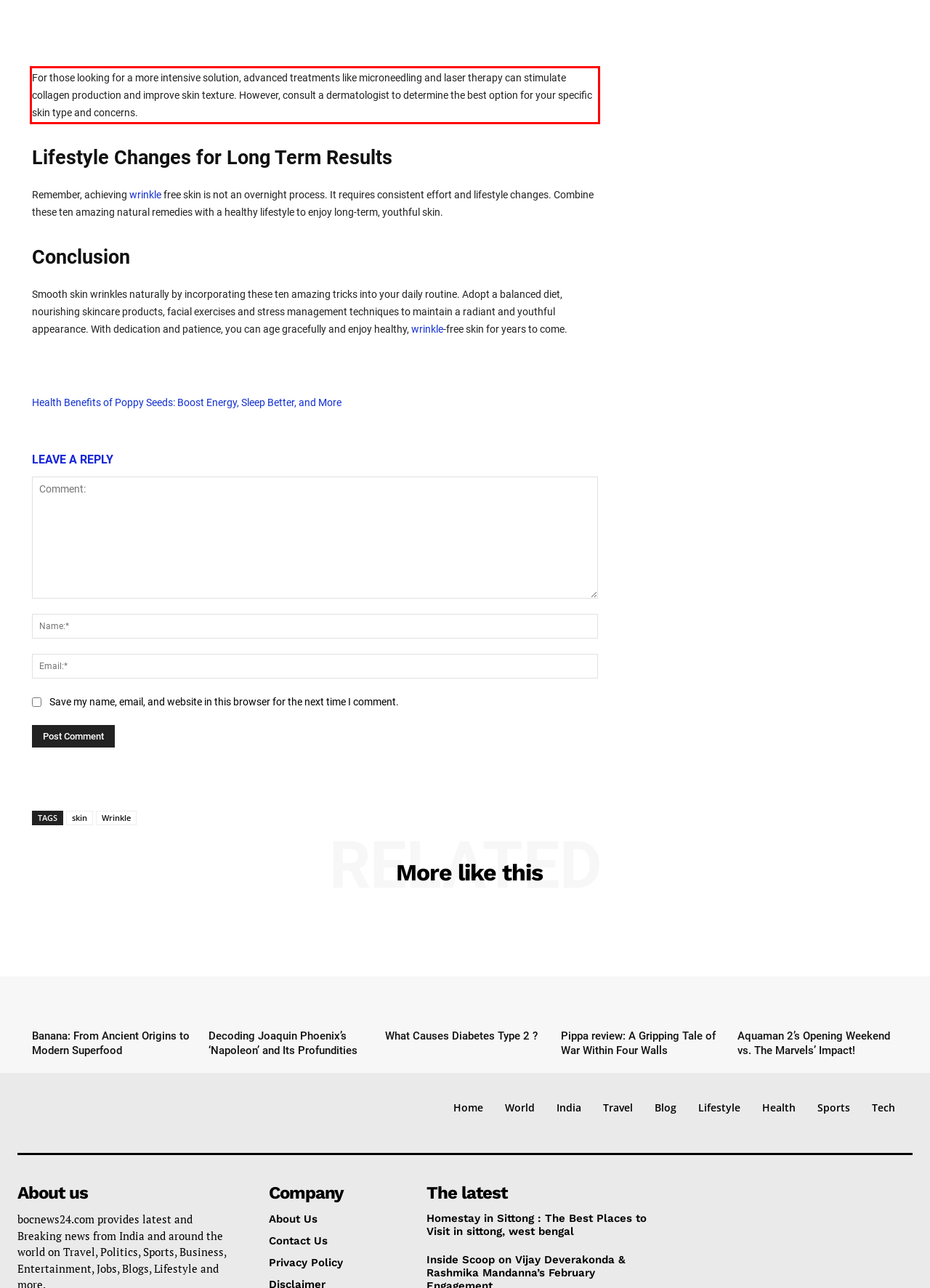Please look at the screenshot provided and find the red bounding box. Extract the text content contained within this bounding box.

For those looking for a more intensive solution, advanced treatments like microneedling and laser therapy can stimulate collagen production and improve skin texture. However, consult a dermatologist to determine the best option for your specific skin type and concerns.